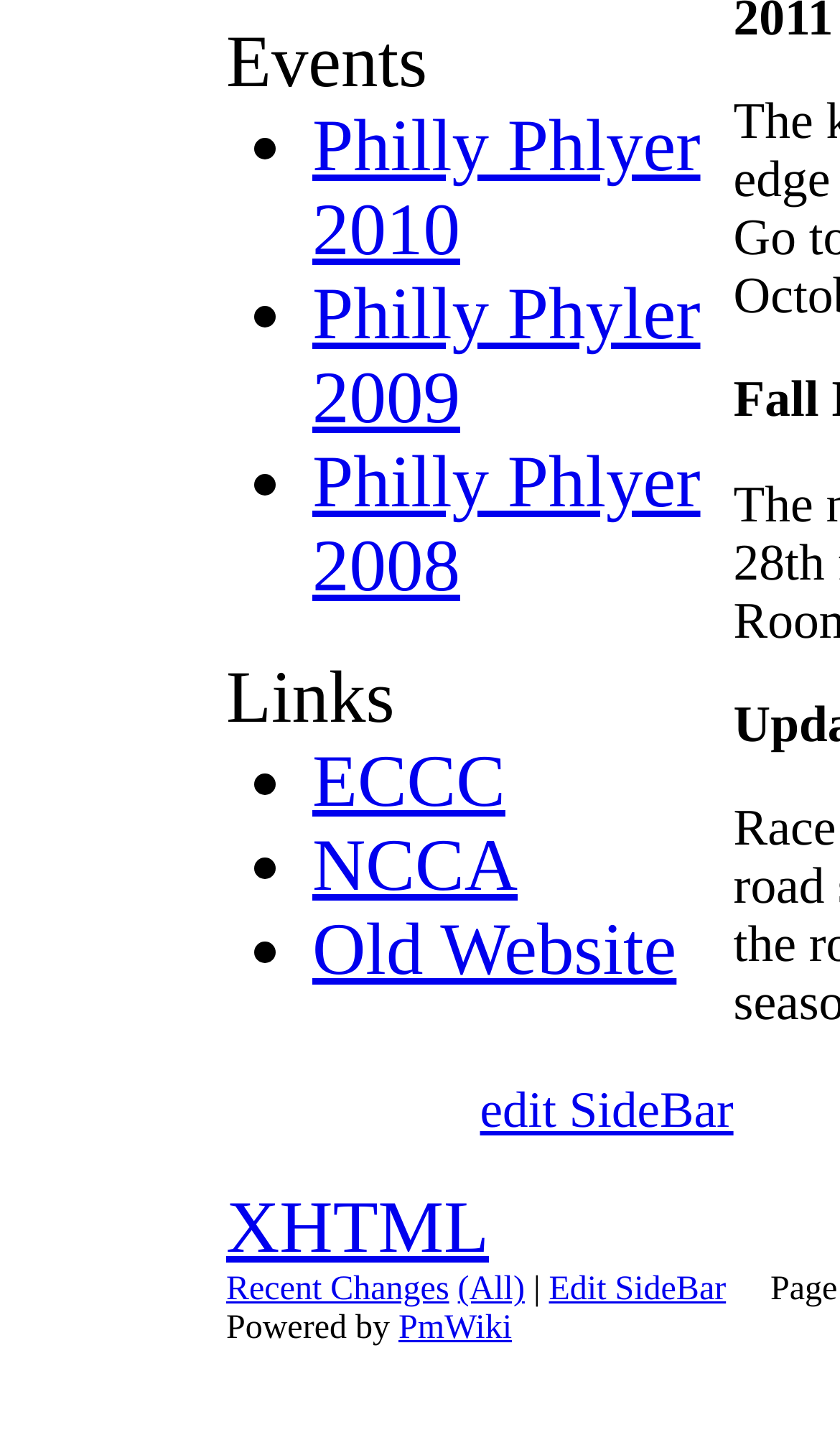Locate the bounding box coordinates of the area where you should click to accomplish the instruction: "view Philly Phlyer 2010".

[0.372, 0.073, 0.834, 0.188]